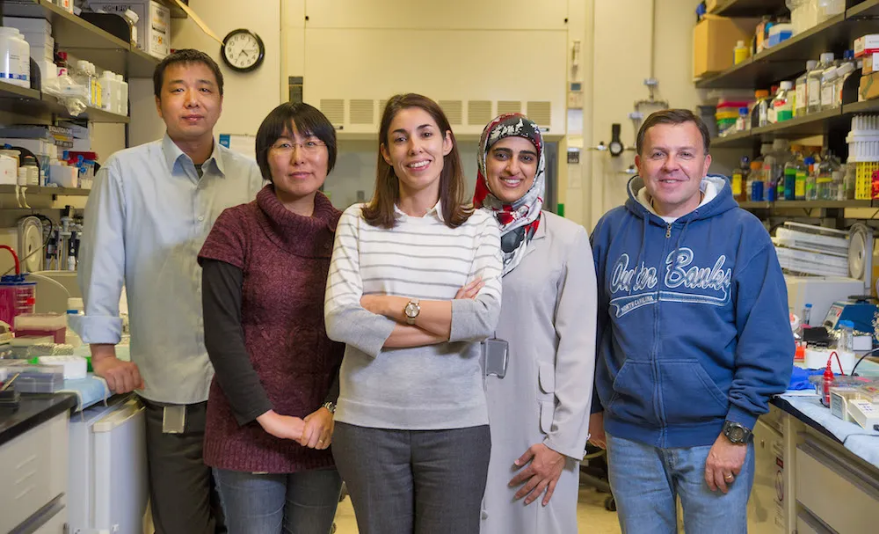What is the setting of the photograph?
Using the visual information, reply with a single word or short phrase.

Laboratory